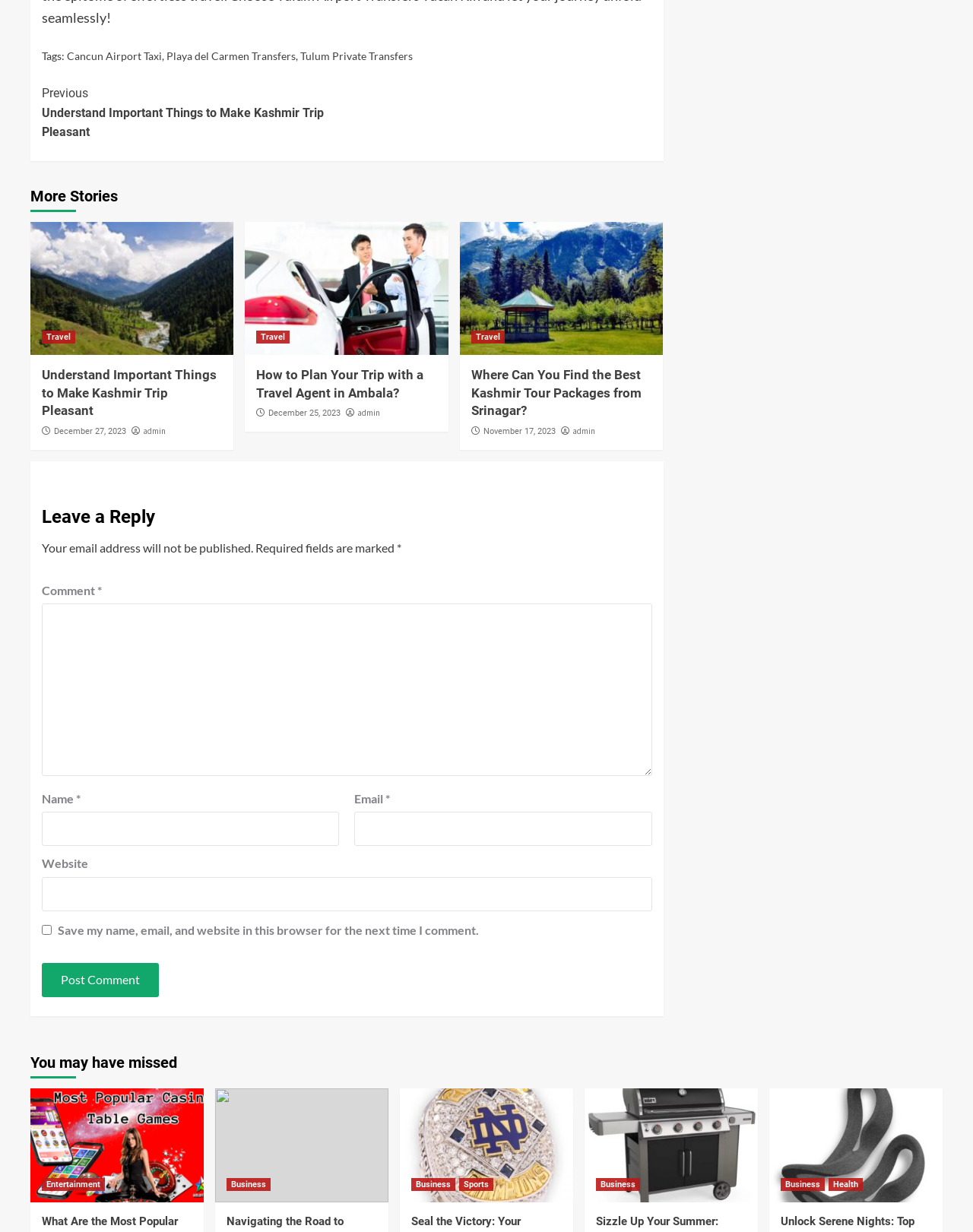Please provide a comprehensive answer to the question based on the screenshot: What is the purpose of the textbox labeled 'Comment *'?

The textbox labeled 'Comment *' is required and is part of the 'Leave a Reply' section, indicating that its purpose is to allow users to leave a comment on the webpage.